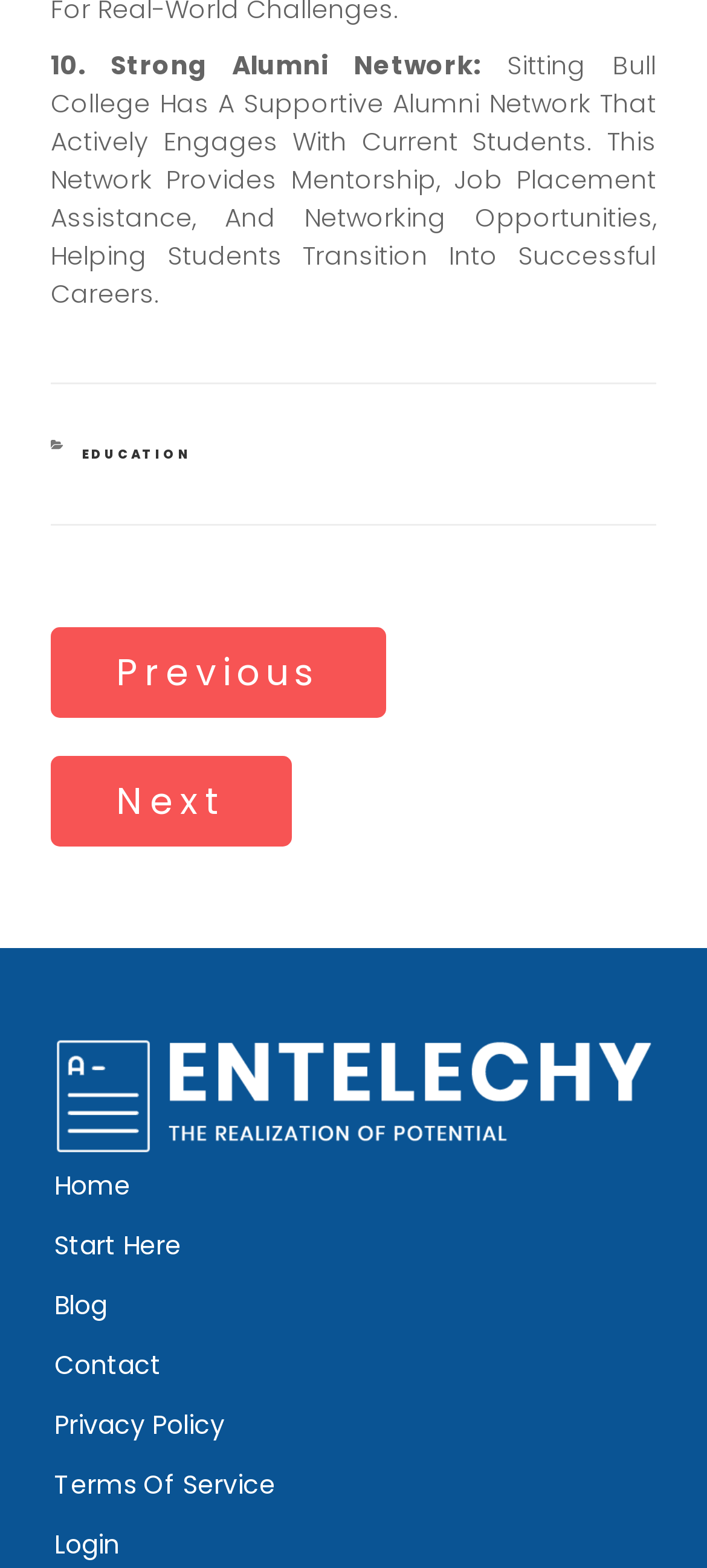Determine the bounding box coordinates of the clickable element to achieve the following action: 'go to next post'. Provide the coordinates as four float values between 0 and 1, formatted as [left, top, right, bottom].

[0.072, 0.502, 0.412, 0.525]